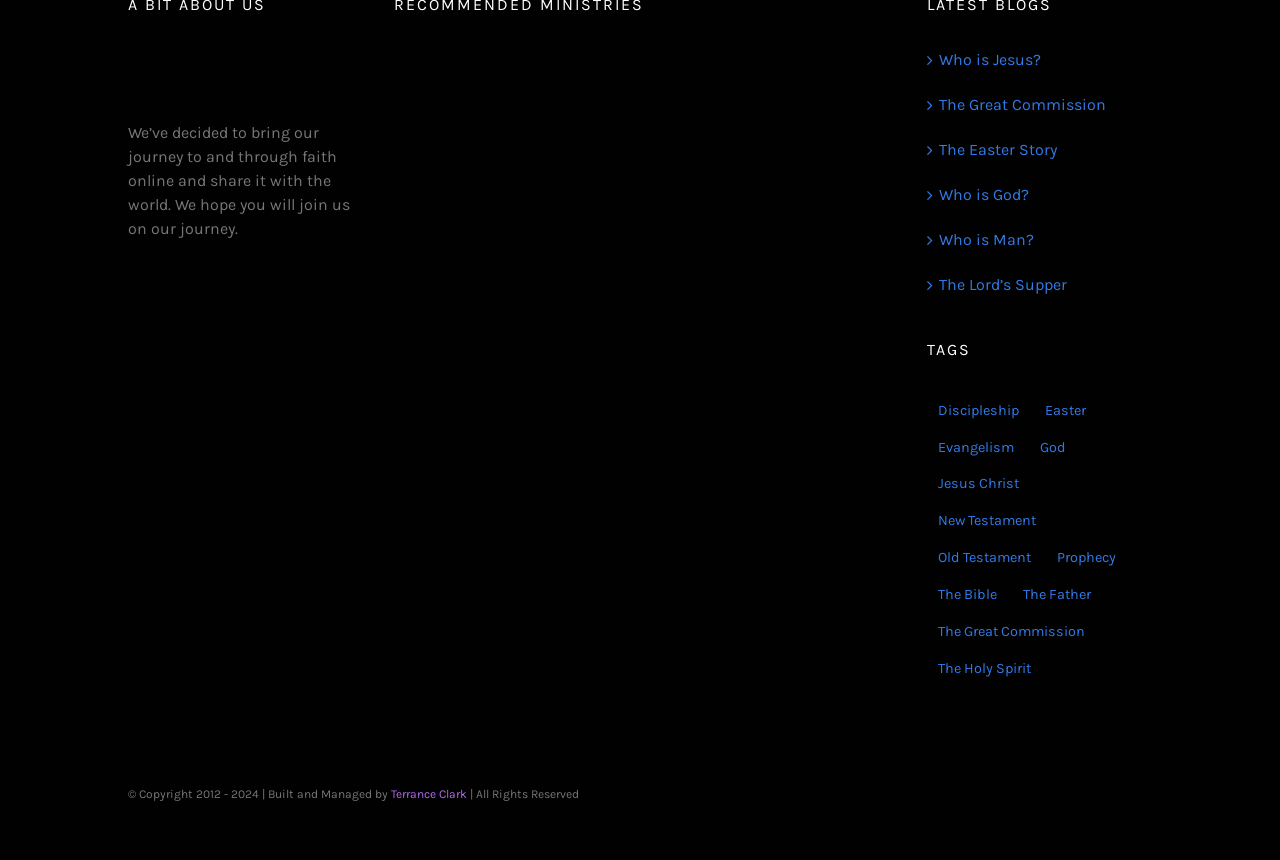What is the name of the organization that built and managed the website?
Provide a one-word or short-phrase answer based on the image.

Terrance Clark